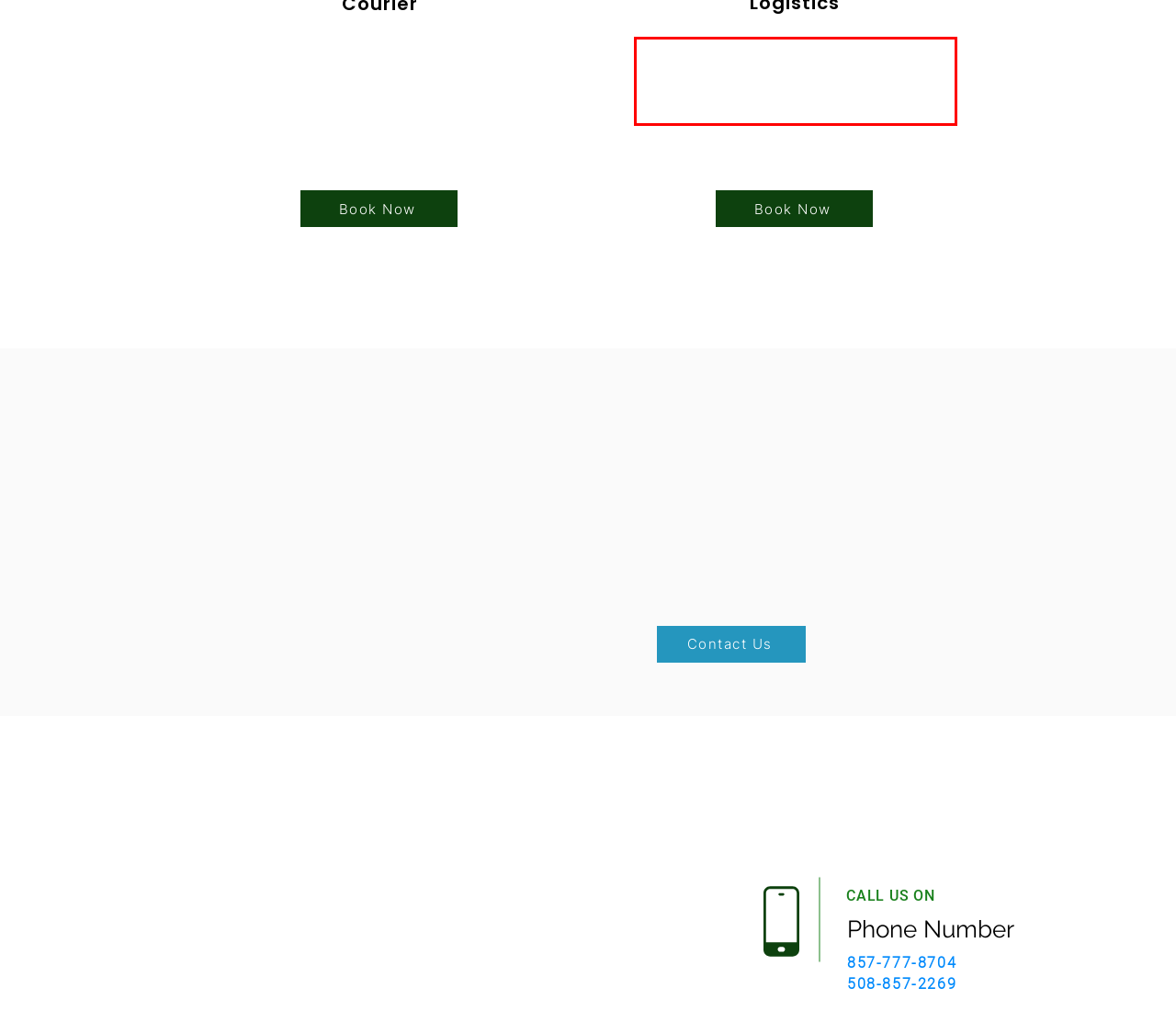You have a screenshot of a webpage with a red bounding box. Use OCR to generate the text contained within this red rectangle.

Our team of trained experts provides the distribution, and value-added services to help Customers get supplies chain moving as quickly and cost-effectively as possible.